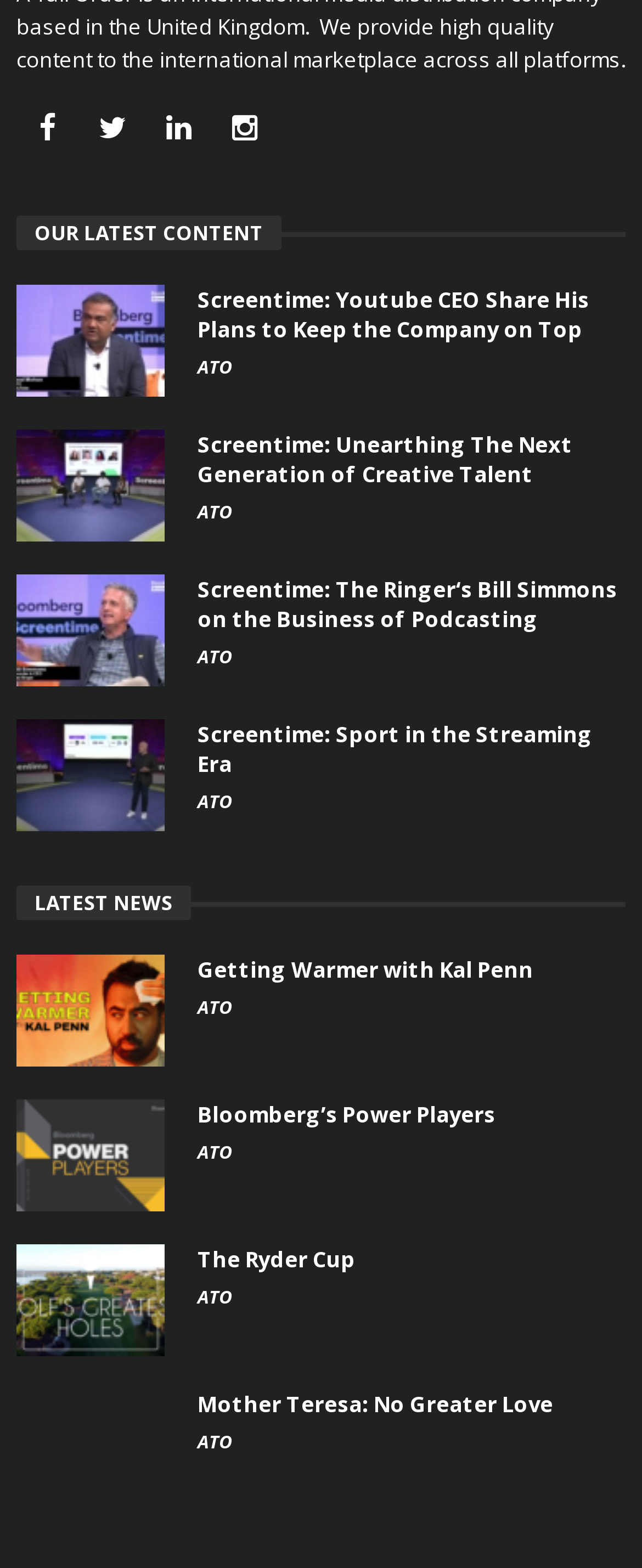Identify the bounding box coordinates for the element you need to click to achieve the following task: "Click on the Youtube CEO article". Provide the bounding box coordinates as four float numbers between 0 and 1, in the form [left, top, right, bottom].

[0.308, 0.181, 0.918, 0.219]